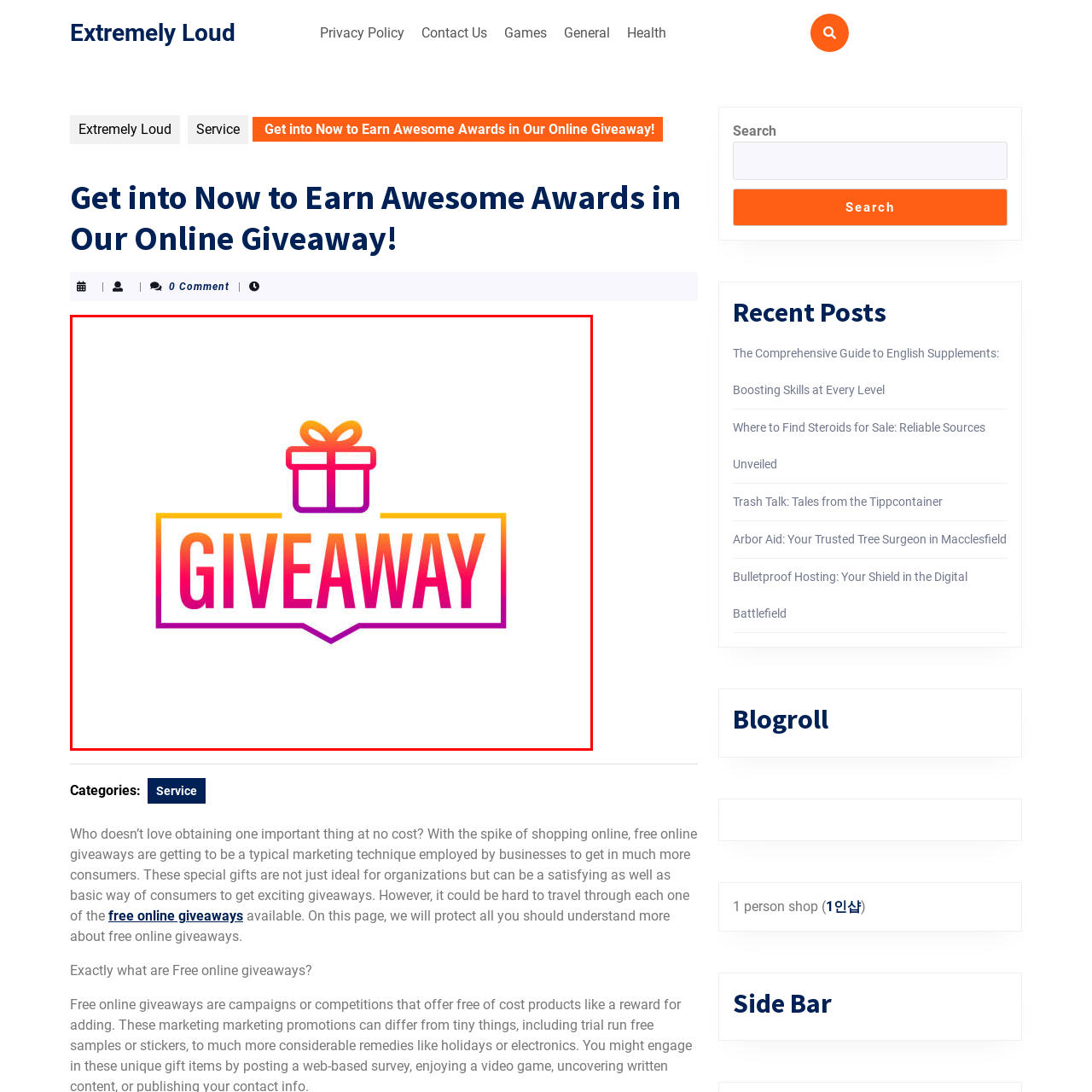Check the image marked by the red frame and reply to the question using one word or phrase:
What is the overall design radiating?

Fun and anticipation